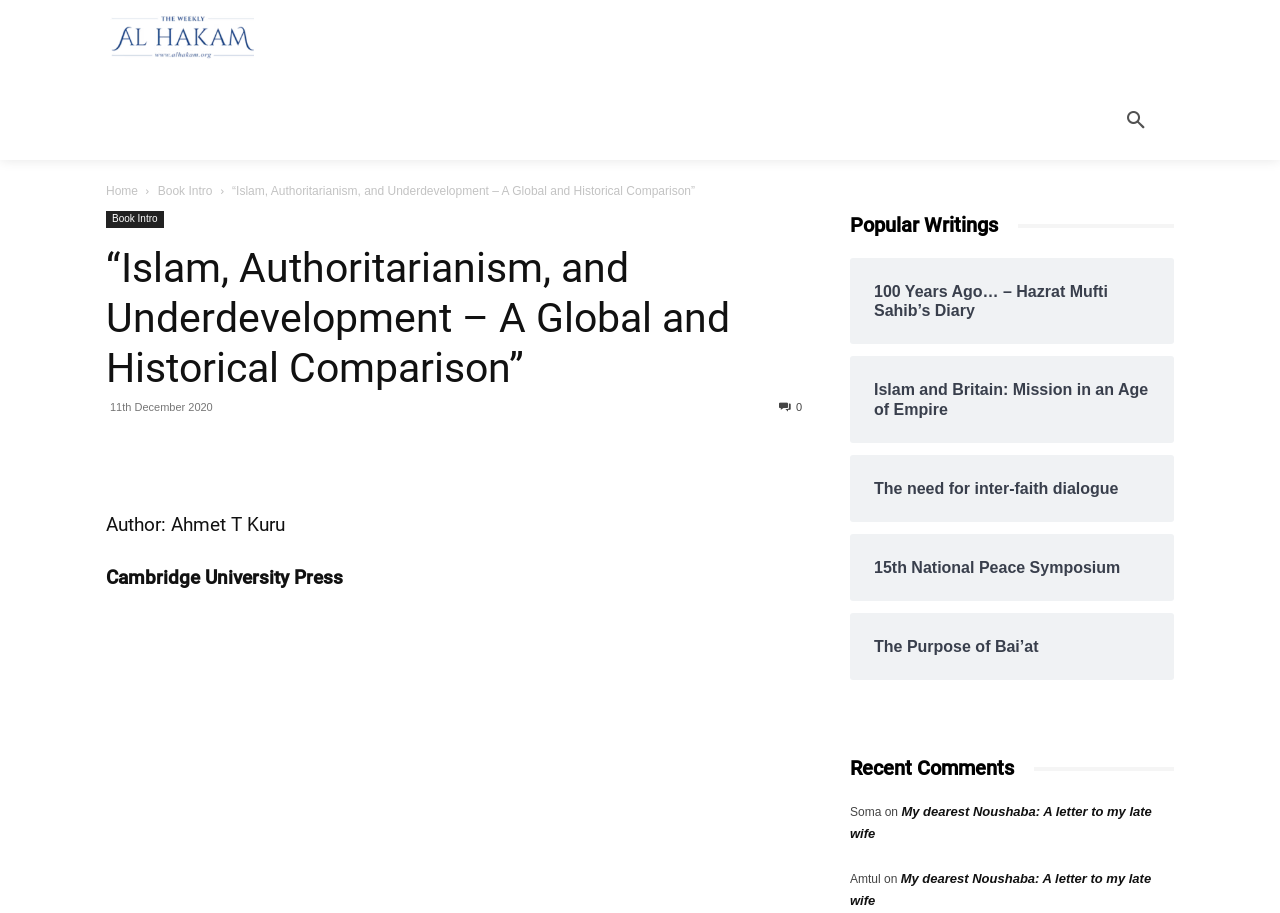Respond with a single word or phrase for the following question: 
What is the name of the book?

Islam, Authoritarianism, and Underdevelopment – A Global and Historical Comparison